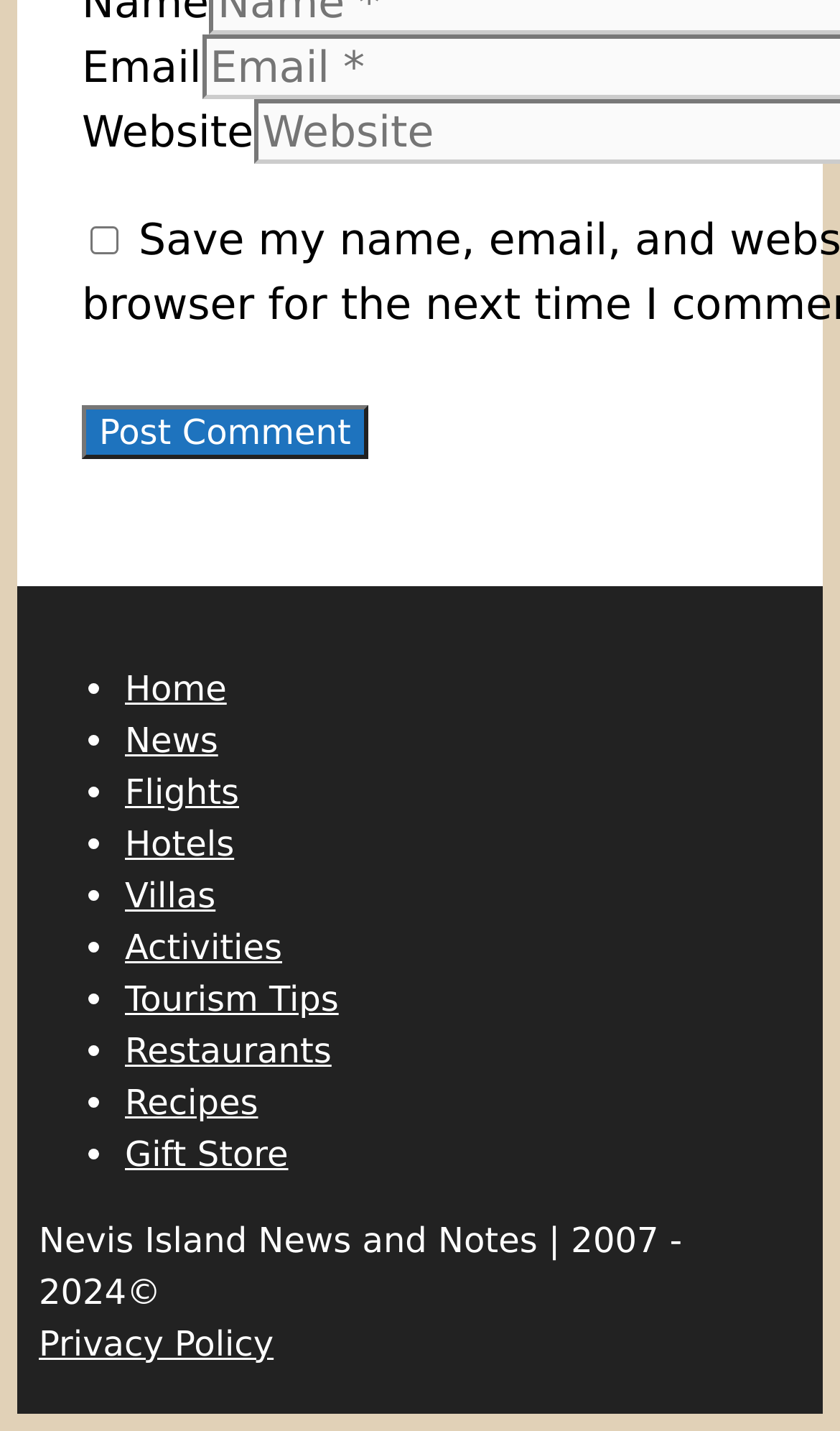Please answer the following question using a single word or phrase: 
What is the button below the comment form for?

Post Comment